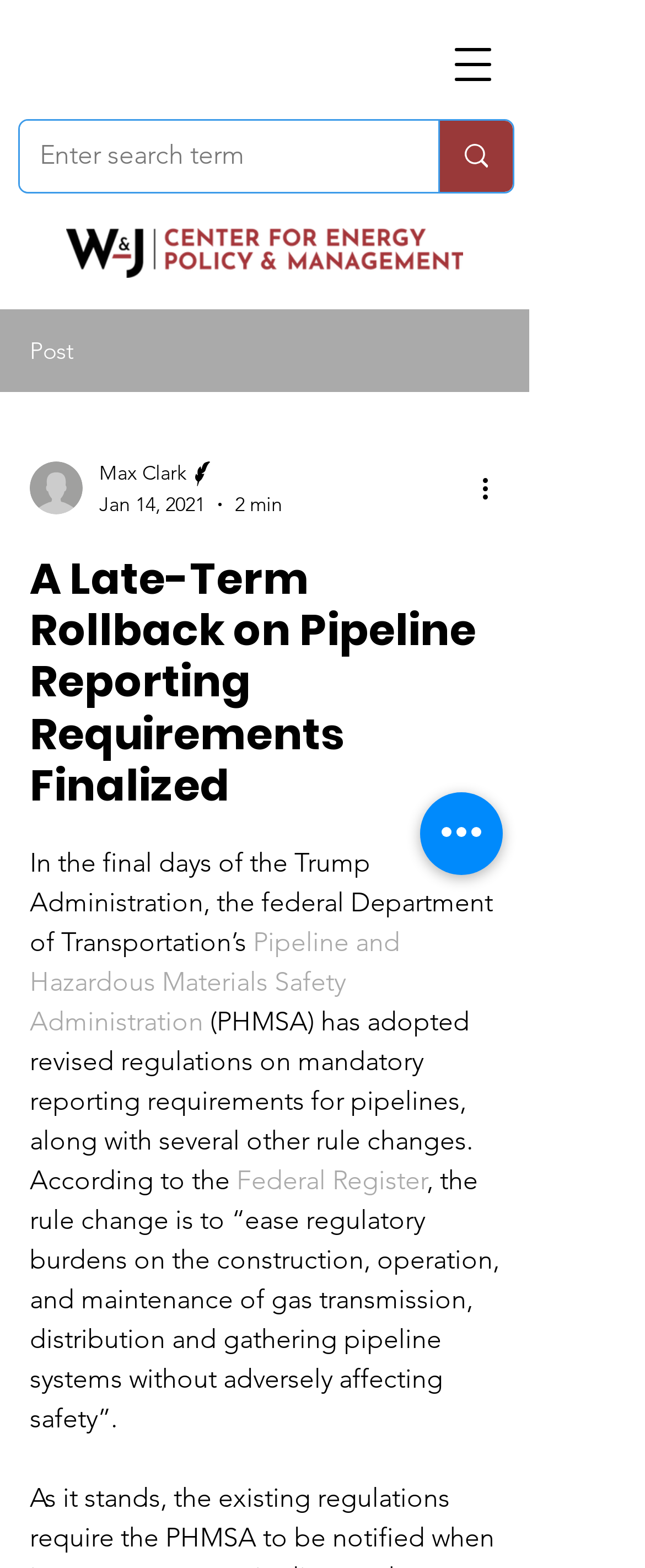Locate the bounding box coordinates for the element described below: "aria-label="Enter search term"". The coordinates must be four float values between 0 and 1, formatted as [left, top, right, bottom].

[0.678, 0.077, 0.795, 0.122]